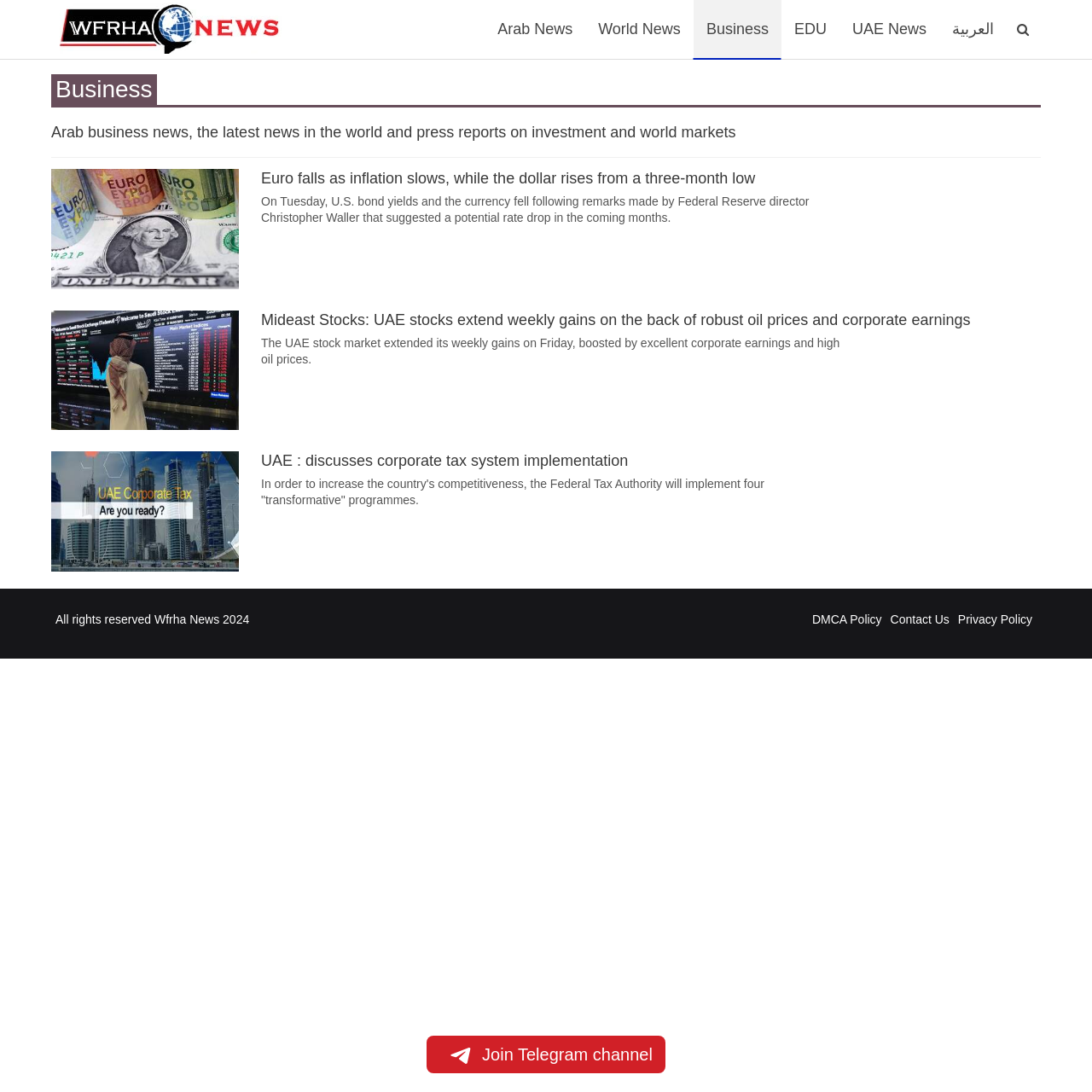Show me the bounding box coordinates of the clickable region to achieve the task as per the instruction: "Read the latest news in the world".

[0.047, 0.113, 0.674, 0.129]